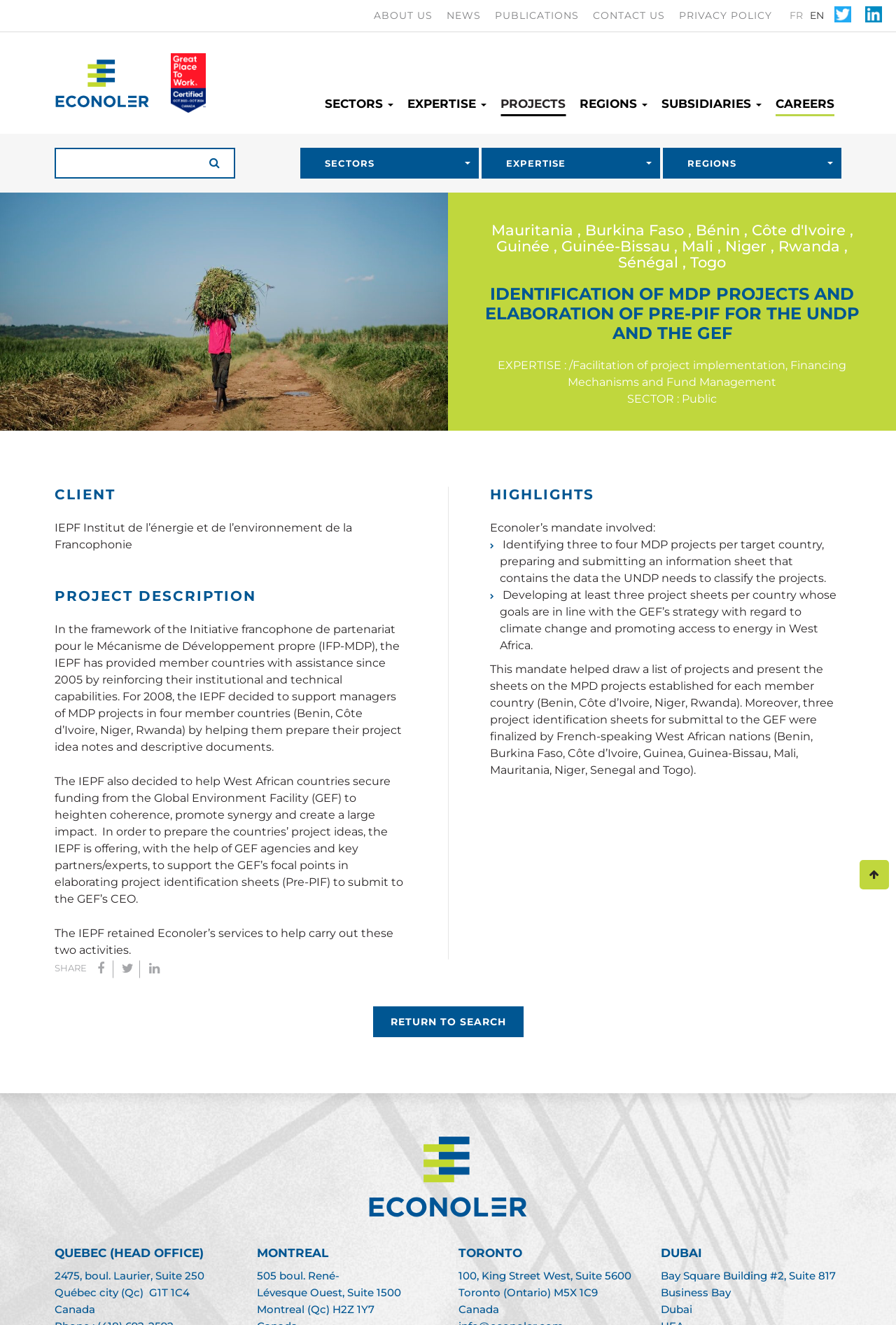Your task is to extract the text of the main heading from the webpage.

IDENTIFICATION OF MDP PROJECTS AND ELABORATION OF PRE-PIF FOR THE UNDP AND THE GEF